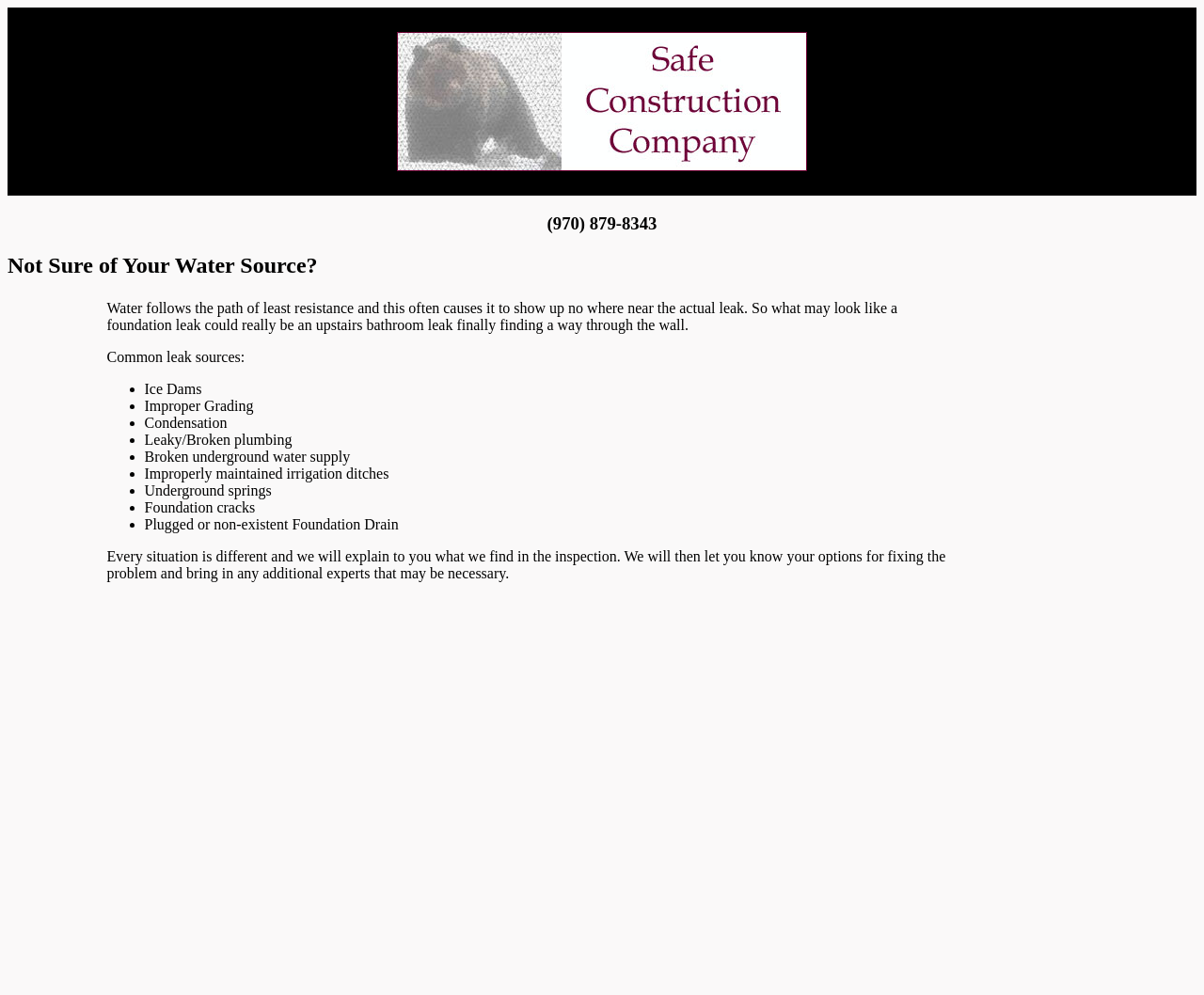What is the purpose of the inspection process?
Please provide a single word or phrase as your answer based on the screenshot.

To find the source of the water leak